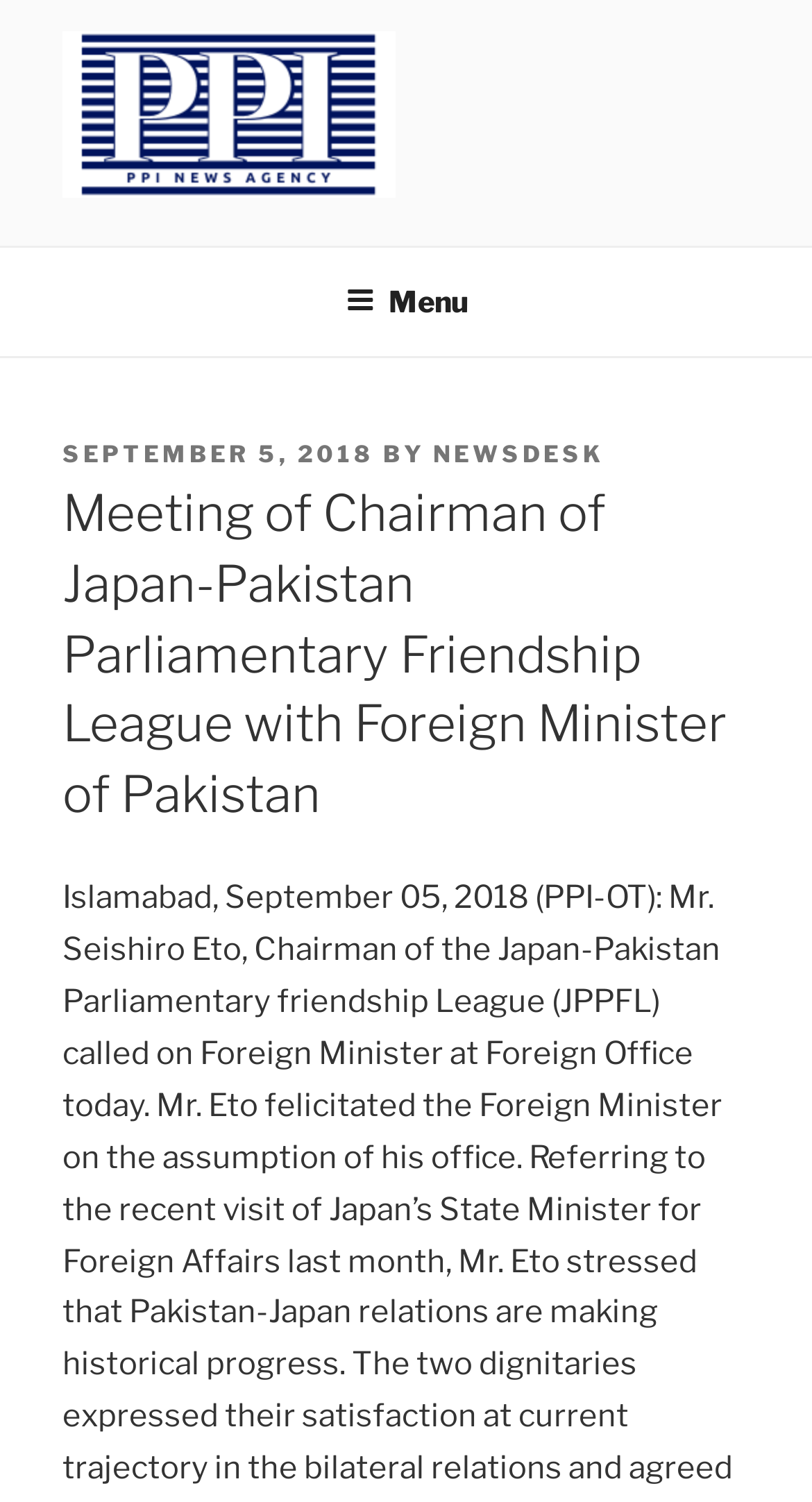Use a single word or phrase to respond to the question:
Is the menu expanded?

False